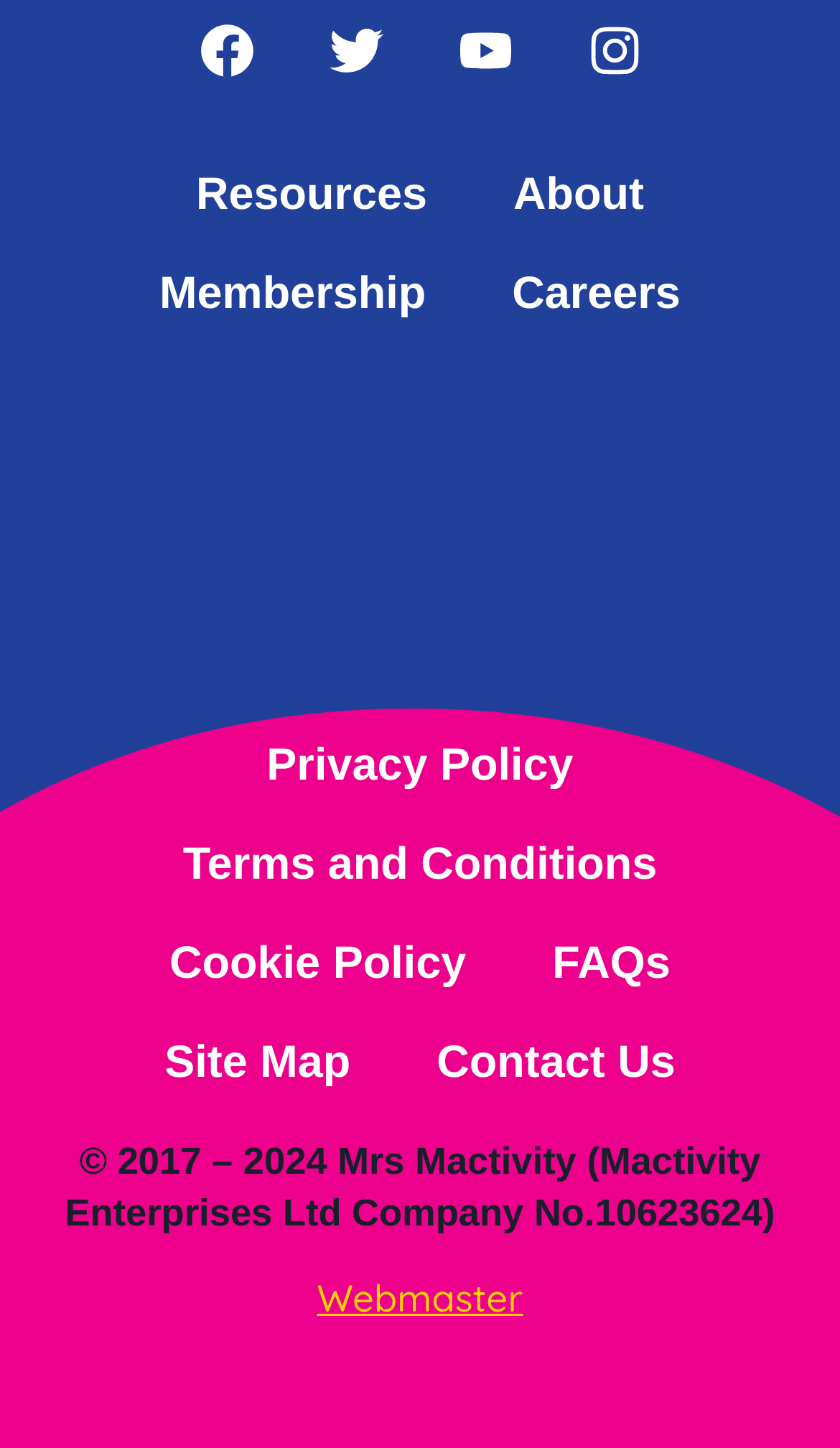Please identify the bounding box coordinates of the element I need to click to follow this instruction: "Explore membership options".

[0.139, 0.17, 0.558, 0.238]